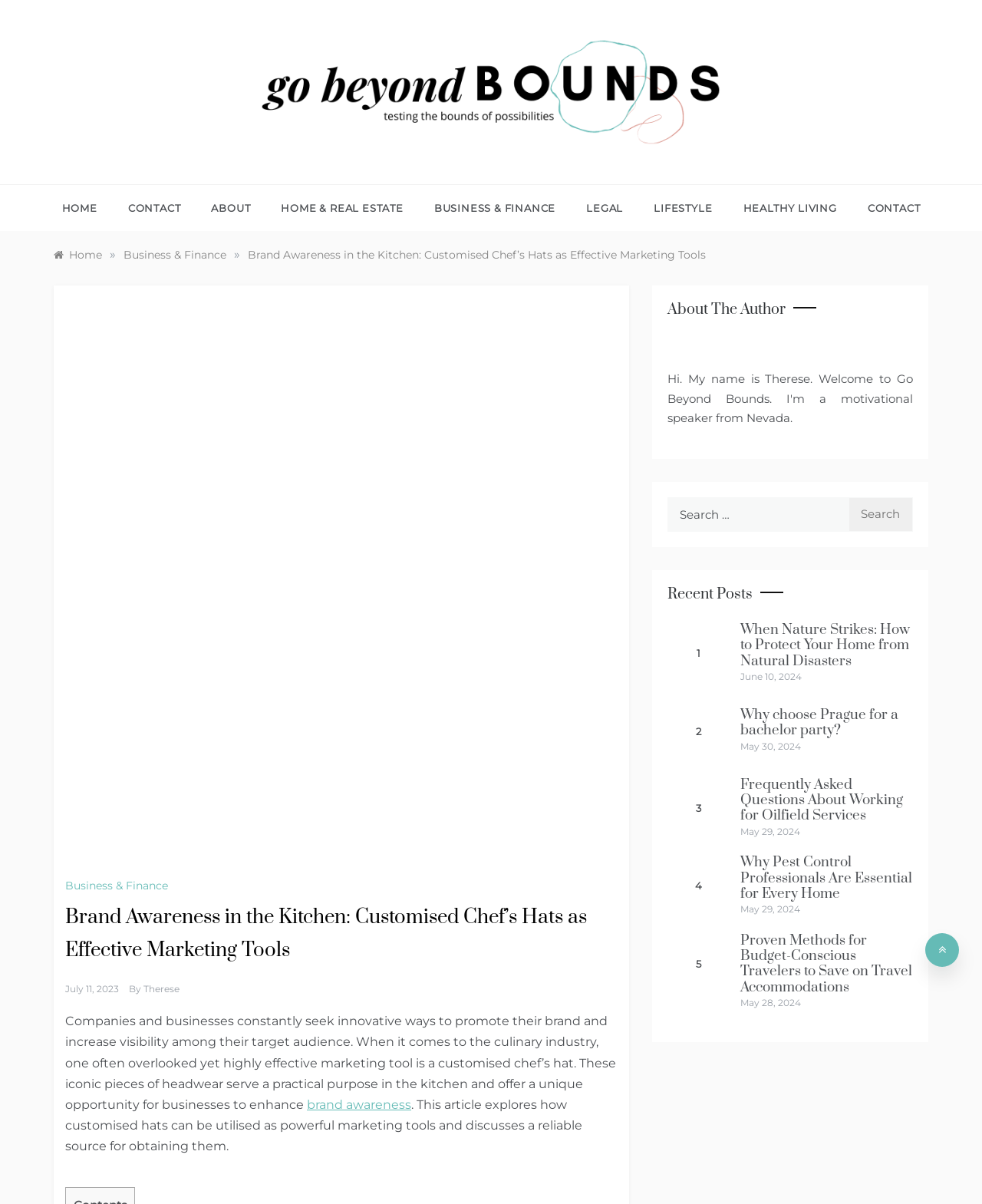Find the bounding box coordinates corresponding to the UI element with the description: "brand awareness". The coordinates should be formatted as [left, top, right, bottom], with values as floats between 0 and 1.

[0.312, 0.911, 0.419, 0.923]